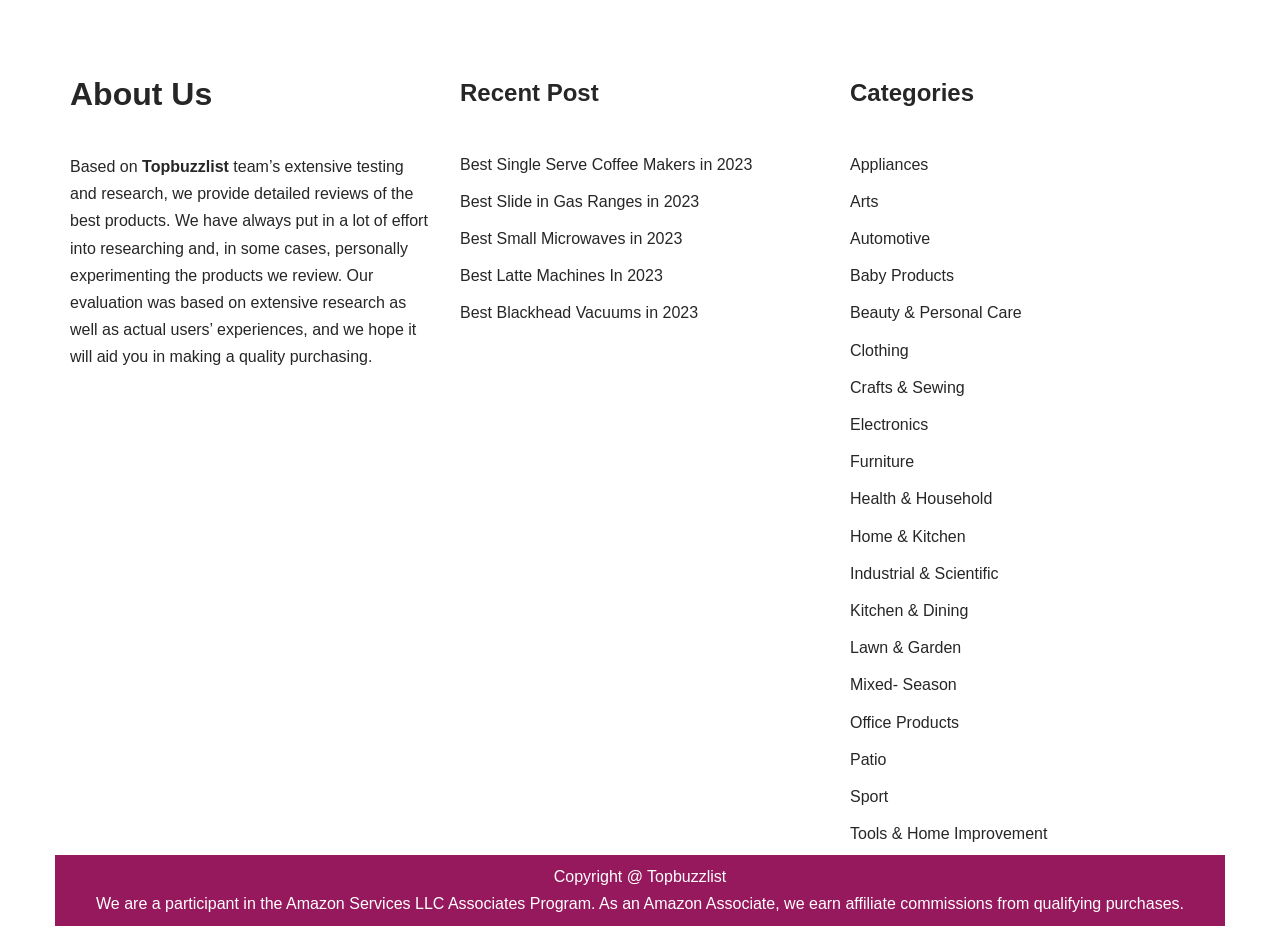Locate the bounding box coordinates of the clickable area to execute the instruction: "Read about 'About Us'". Provide the coordinates as four float numbers between 0 and 1, represented as [left, top, right, bottom].

[0.055, 0.081, 0.336, 0.122]